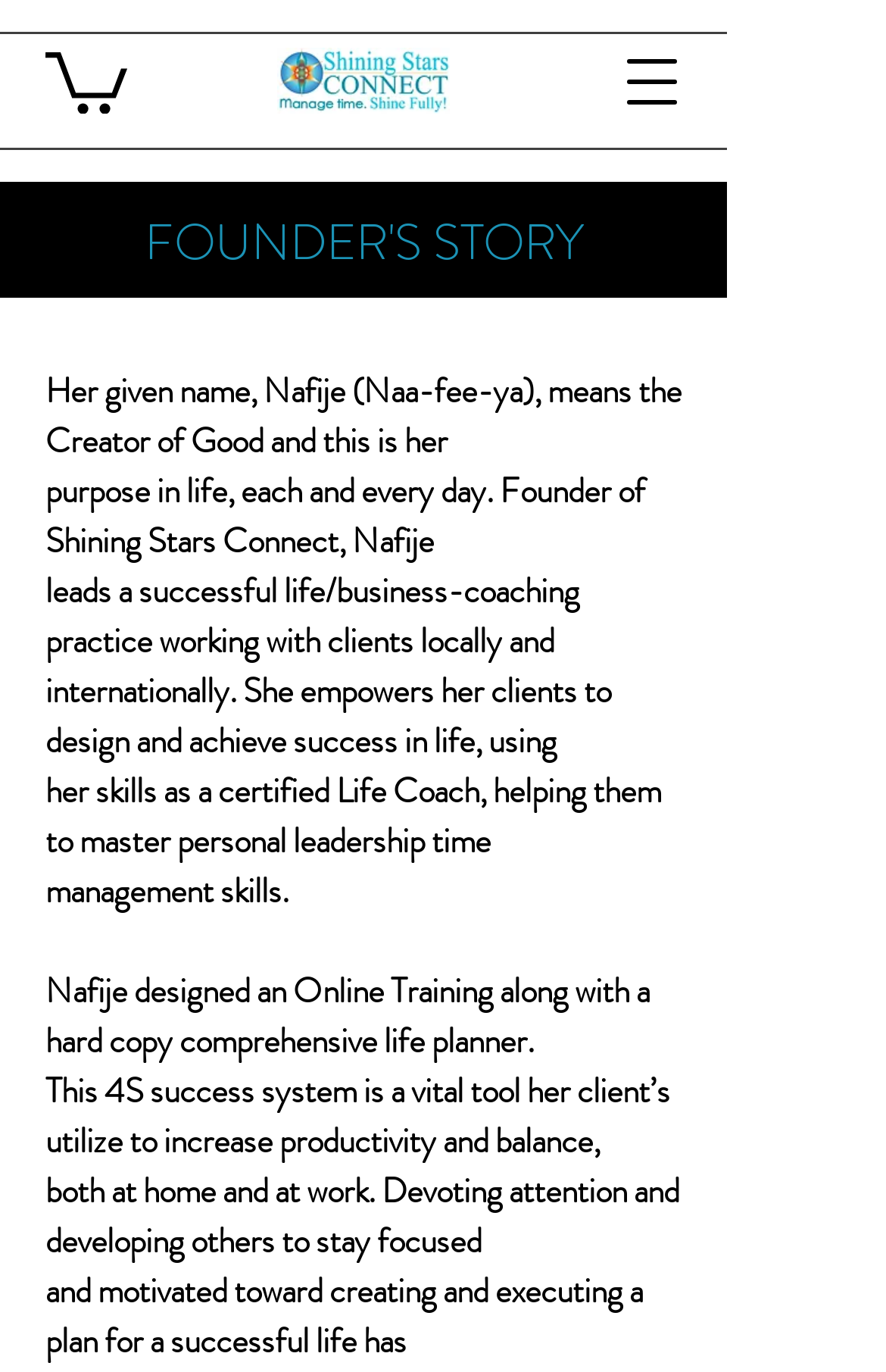Provide a thorough summary of the webpage.

The webpage is about the founder of Shining Stars Connect, Nafije. At the top left corner, there is a small logo image of SSC, and another small image is located to its right. On the top right corner, there is a button to open the navigation menu. 

Below the navigation button, there is a heading "FOUNDER'S STORY" in a prominent position. The story of Nafije is presented in a series of paragraphs. The first paragraph starts with her given name, Nafije, and its meaning. The following paragraphs describe her purpose in life, her successful life and business coaching practice, and how she empowers her clients to achieve success. 

The text continues to describe Nafije's skills as a certified Life Coach, her online training, and the comprehensive life planner she designed. The planner, called the 4S success system, is a vital tool for her clients to increase productivity and balance in their lives. The final paragraphs highlight Nafije's focus on developing others to stay motivated and create a plan for a successful life.